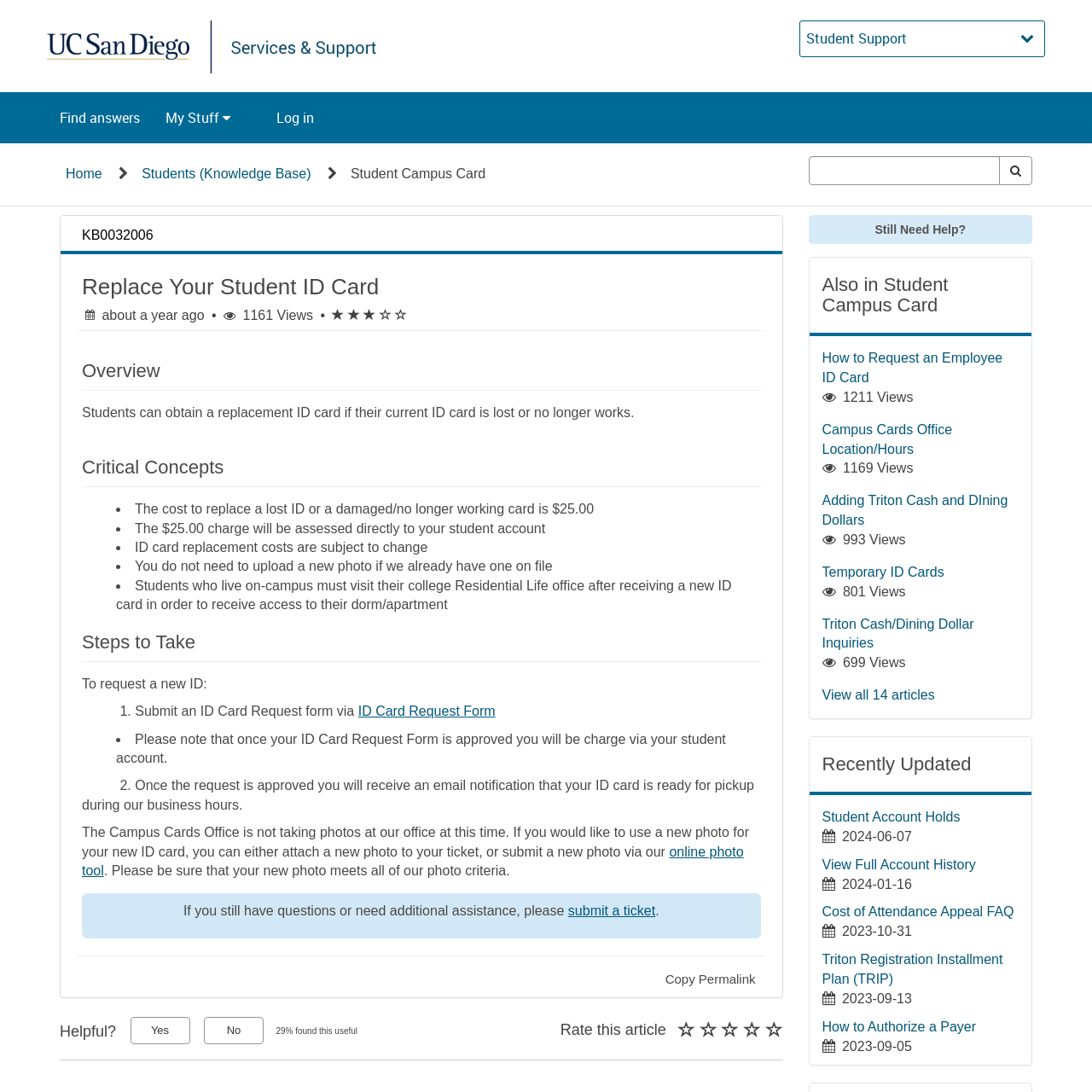How much does it cost to replace a lost ID card?
Using the visual information, respond with a single word or phrase.

$25.00